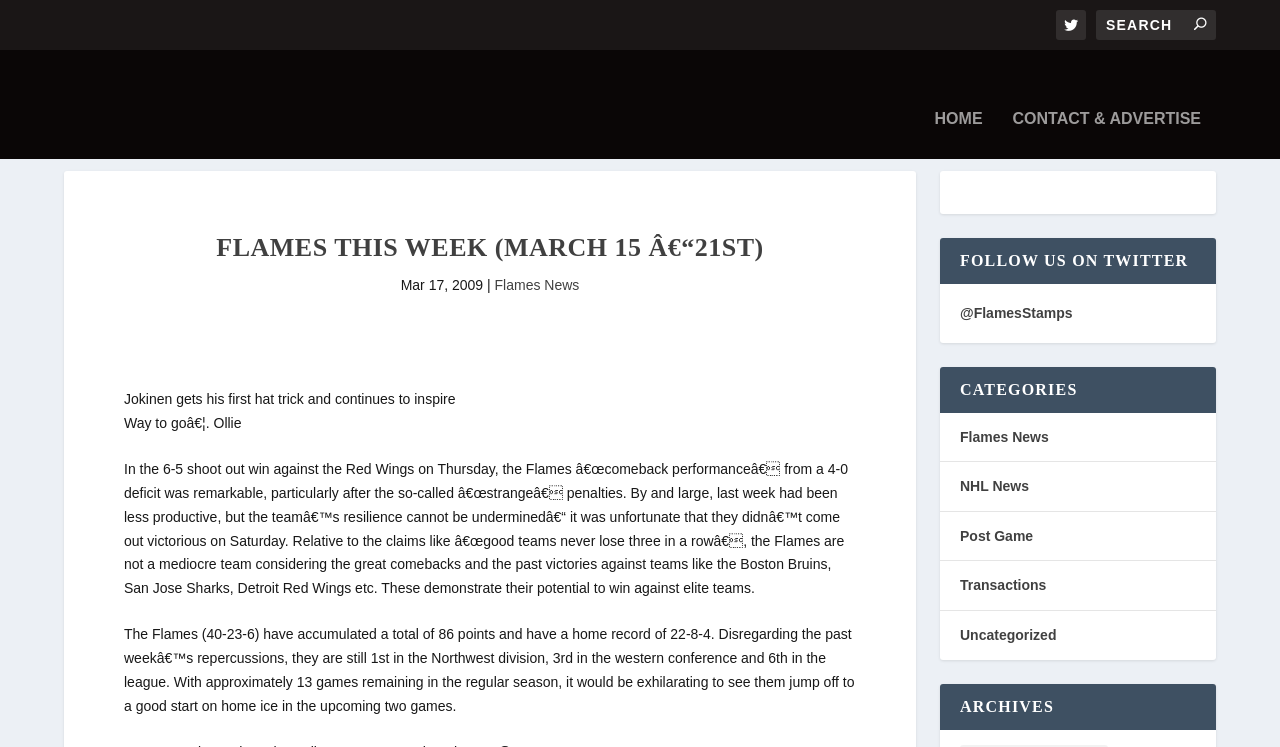Describe the entire webpage, focusing on both content and design.

The webpage is about the Calgary Flames, a professional ice hockey team, and features various sections and articles related to the team's news and updates. 

At the top left corner, there is a search bar with a search icon and a placeholder text "Search for:". Next to it, there is a link with a hamburger icon. 

The main content area is divided into several sections. The first section has a heading "FLAMES THIS WEEK (MARCH 15 –21ST)" and displays the date "Mar 17, 2009" followed by a link to "Flames News". 

Below this section, there are three paragraphs of text. The first paragraph mentions Jokinen's first hat trick and his inspiring performance. The second paragraph is a brief congratulatory message to Ollie. The third and longest paragraph discusses the Flames' recent games, including a 6-5 shootout win against the Red Wings, and their overall performance in the season.

Further down, there are two sections with headings "FOLLOW US ON TWITTER" and "CATEGORIES". The Twitter section has a link to the Flames' Twitter account, while the Categories section lists several links to different types of news articles, including Flames News, NHL News, Post Game, Transactions, and Uncategorized.

At the top of the page, there are three links to navigate to different parts of the website: "HOME" and "CONTACT & ADVERTISE" are located at the top center, and a link with a hamburger icon is at the top right corner.